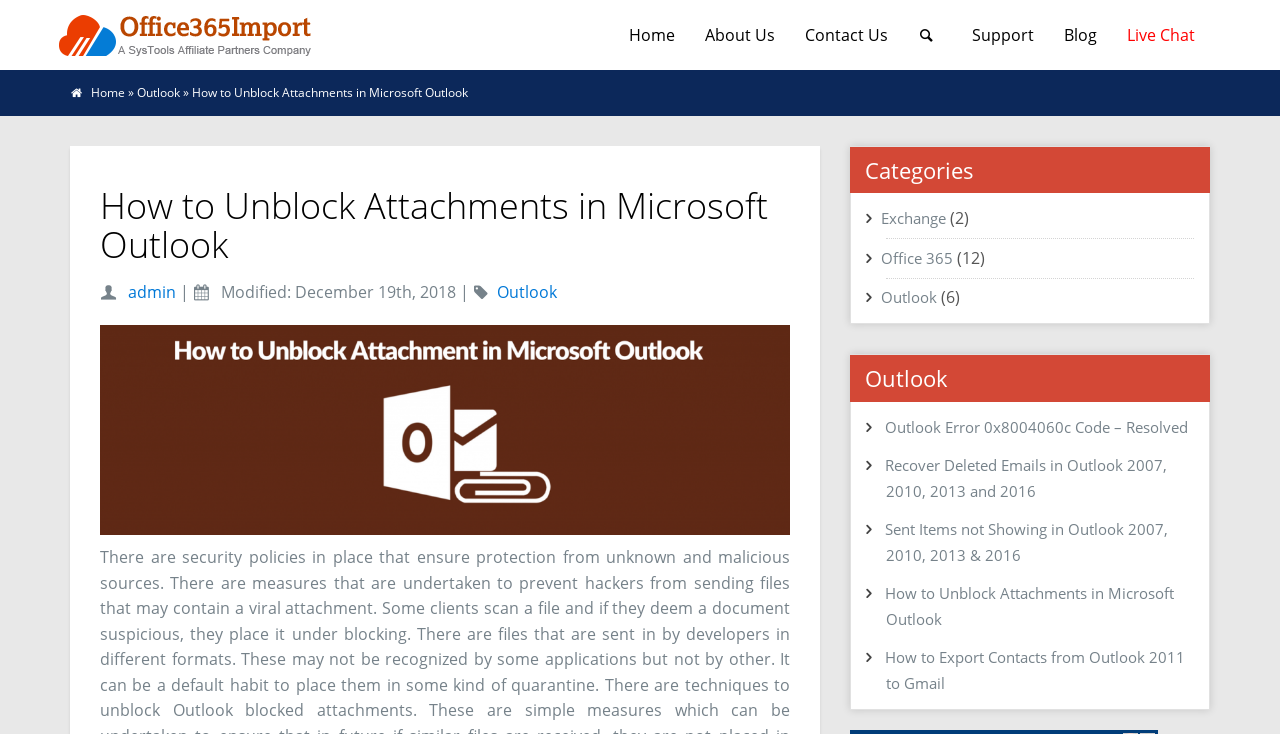Can you find the bounding box coordinates for the element that needs to be clicked to execute this instruction: "Go to Home page"? The coordinates should be given as four float numbers between 0 and 1, i.e., [left, top, right, bottom].

[0.48, 0.0, 0.539, 0.095]